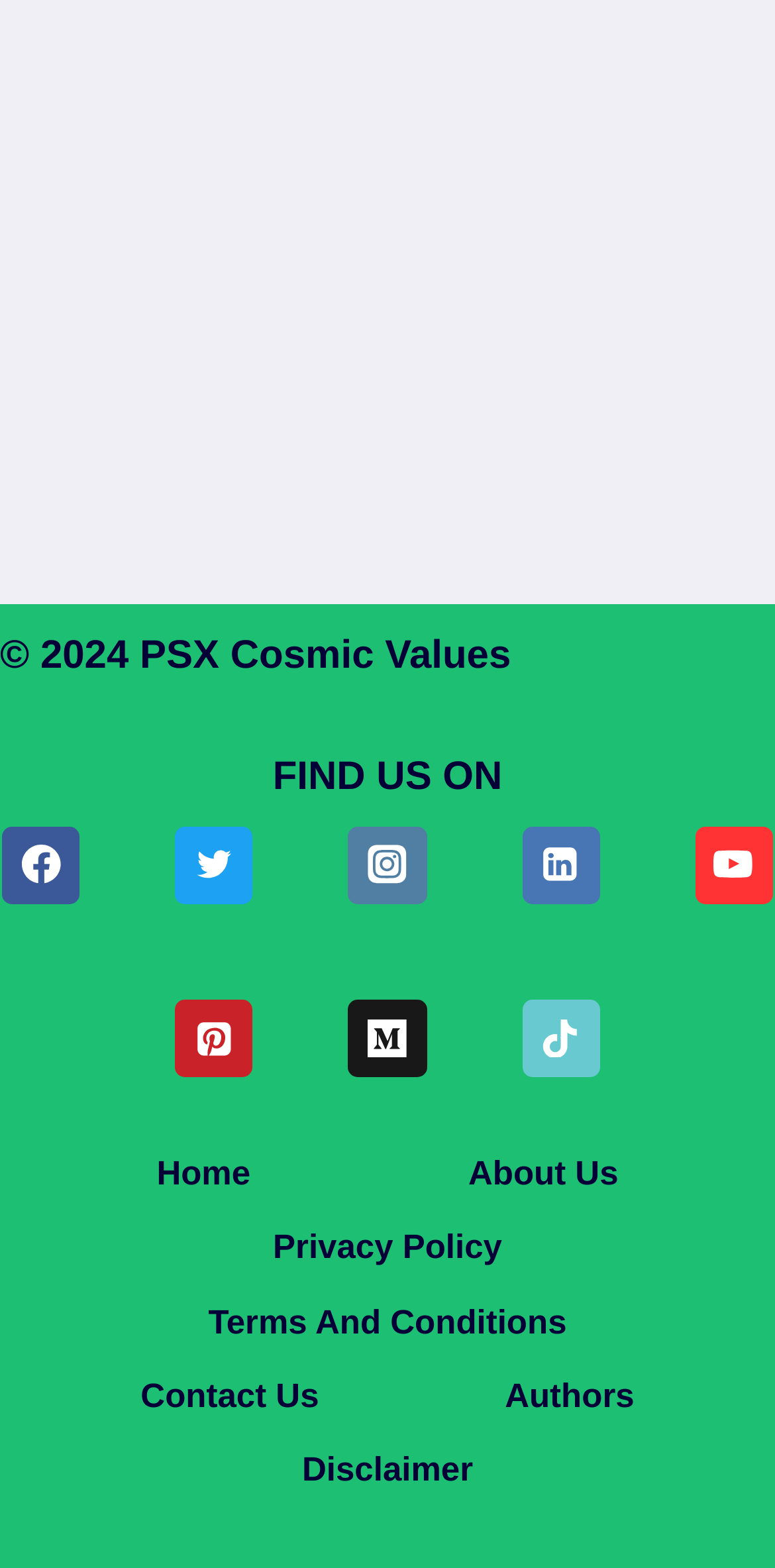Specify the bounding box coordinates of the element's region that should be clicked to achieve the following instruction: "Click on Facebook". The bounding box coordinates consist of four float numbers between 0 and 1, in the format [left, top, right, bottom].

[0.003, 0.527, 0.103, 0.576]